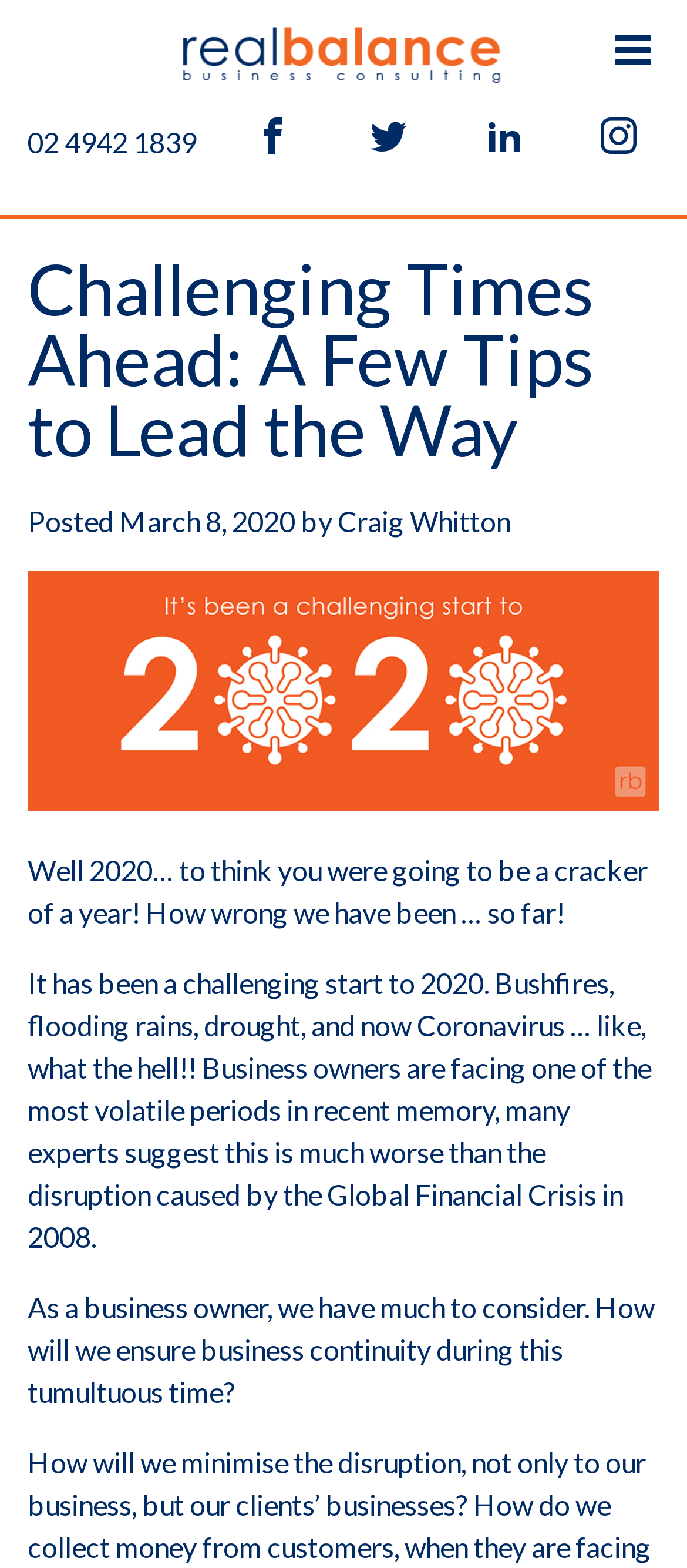What is the main topic of the post?
Provide a short answer using one word or a brief phrase based on the image.

Challenging times for business owners